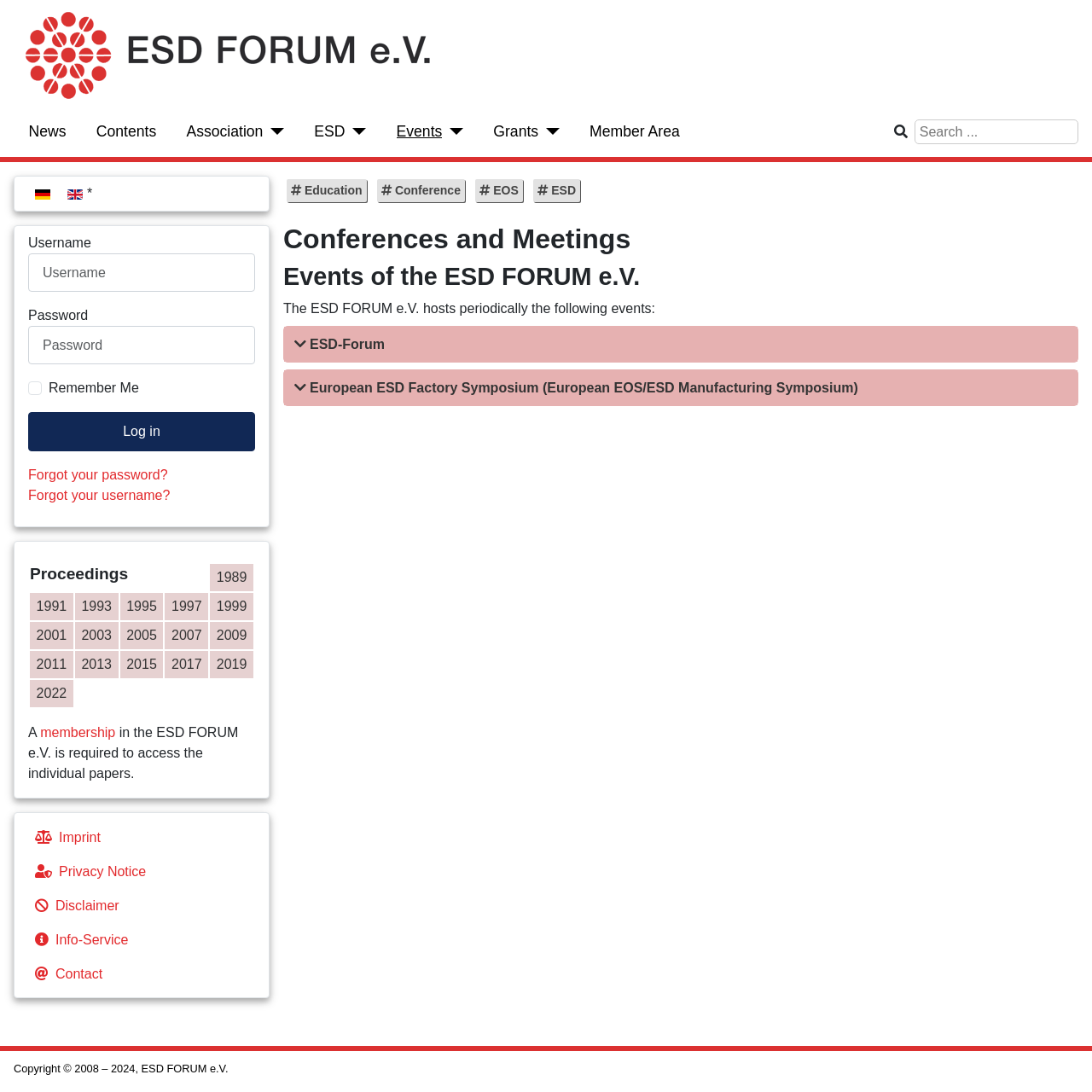Please reply to the following question with a single word or a short phrase:
What is the purpose of the ESD FORUM e.V. website?

Conferences and meetings